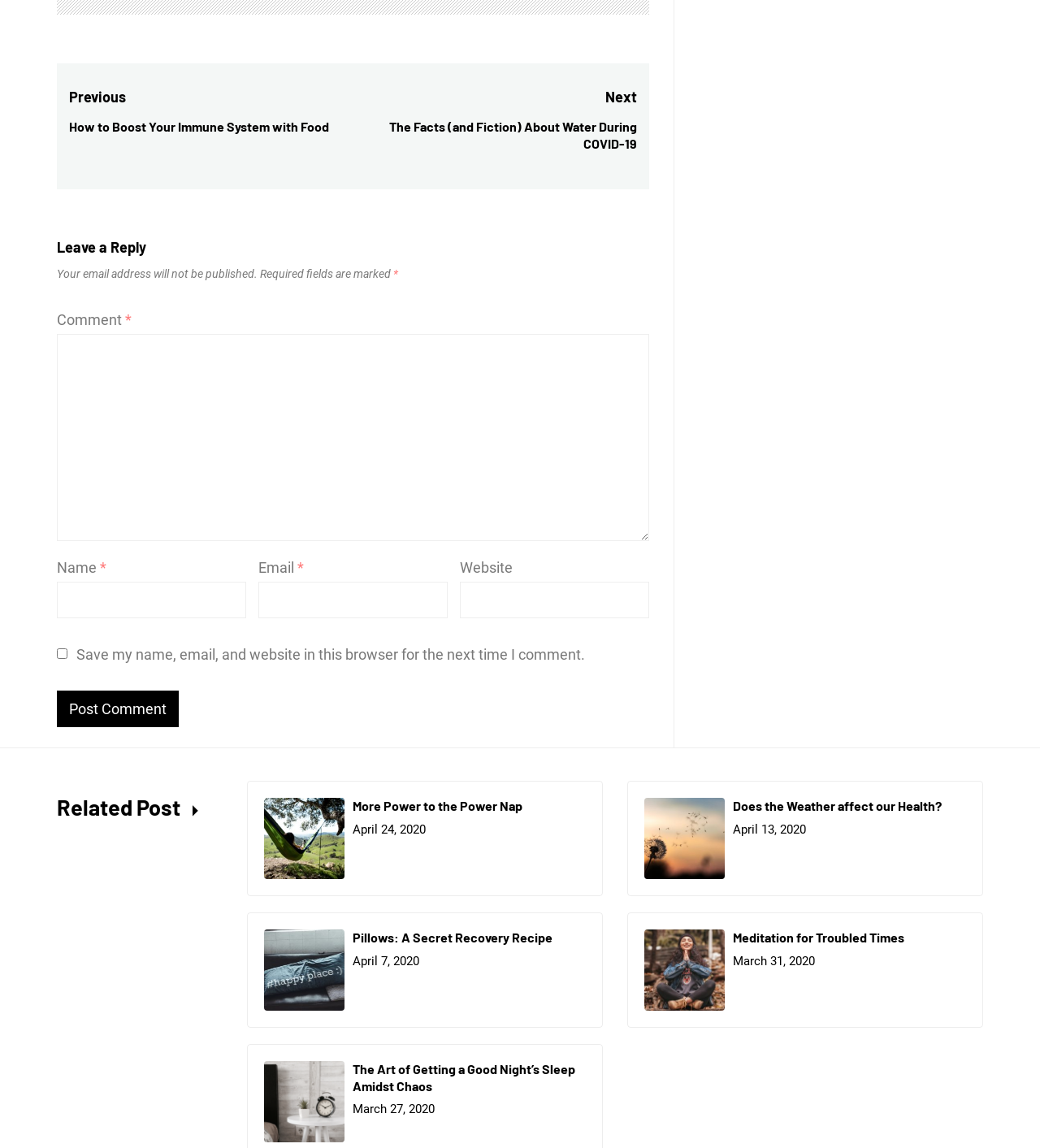Given the element description, predict the bounding box coordinates in the format (top-left x, top-left y, bottom-right x, bottom-right y), using floating point numbers between 0 and 1: parent_node: Name * name="author"

[0.055, 0.507, 0.237, 0.539]